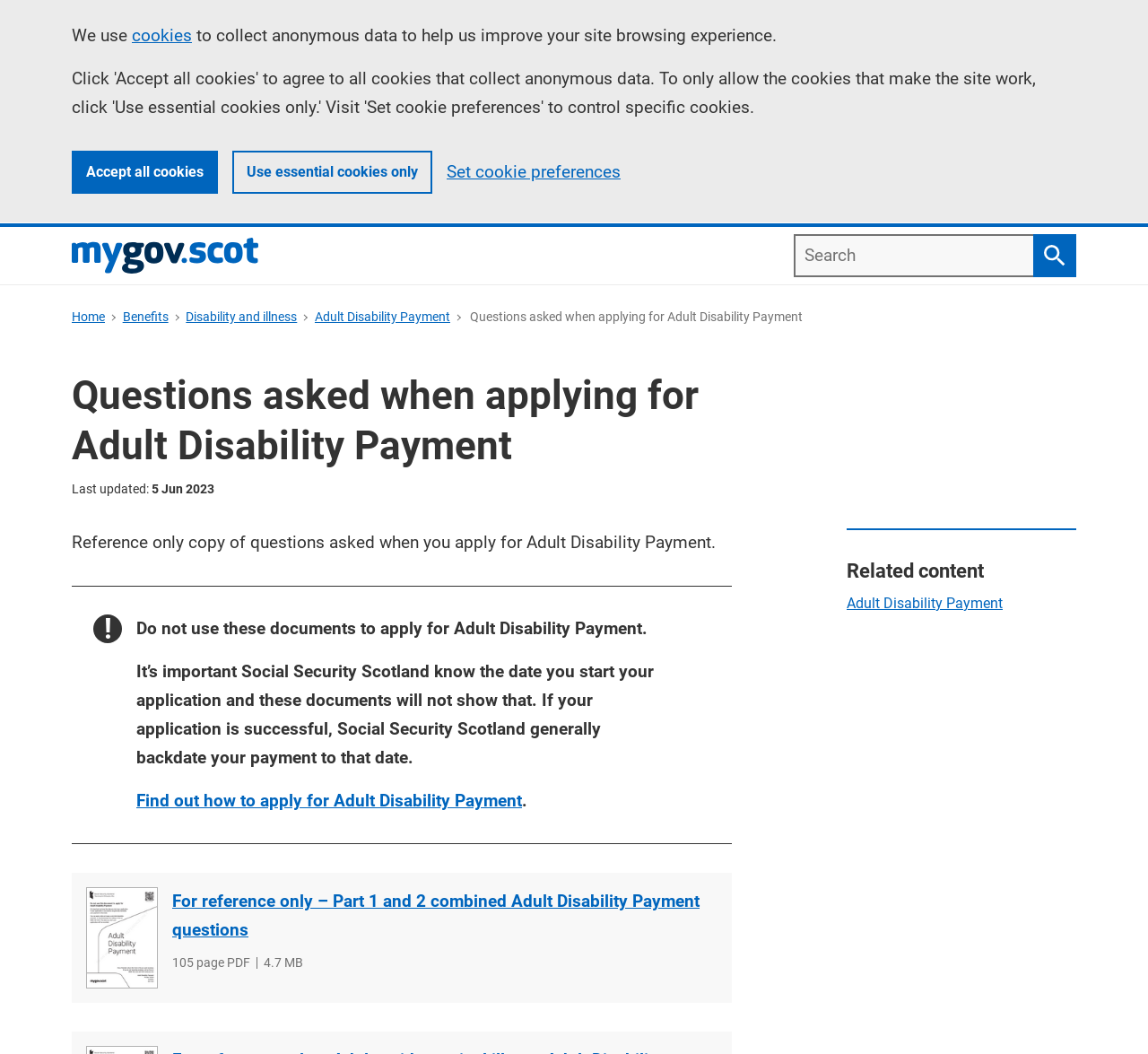Can you show the bounding box coordinates of the region to click on to complete the task described in the instruction: "Search for something"?

[0.691, 0.222, 0.938, 0.263]